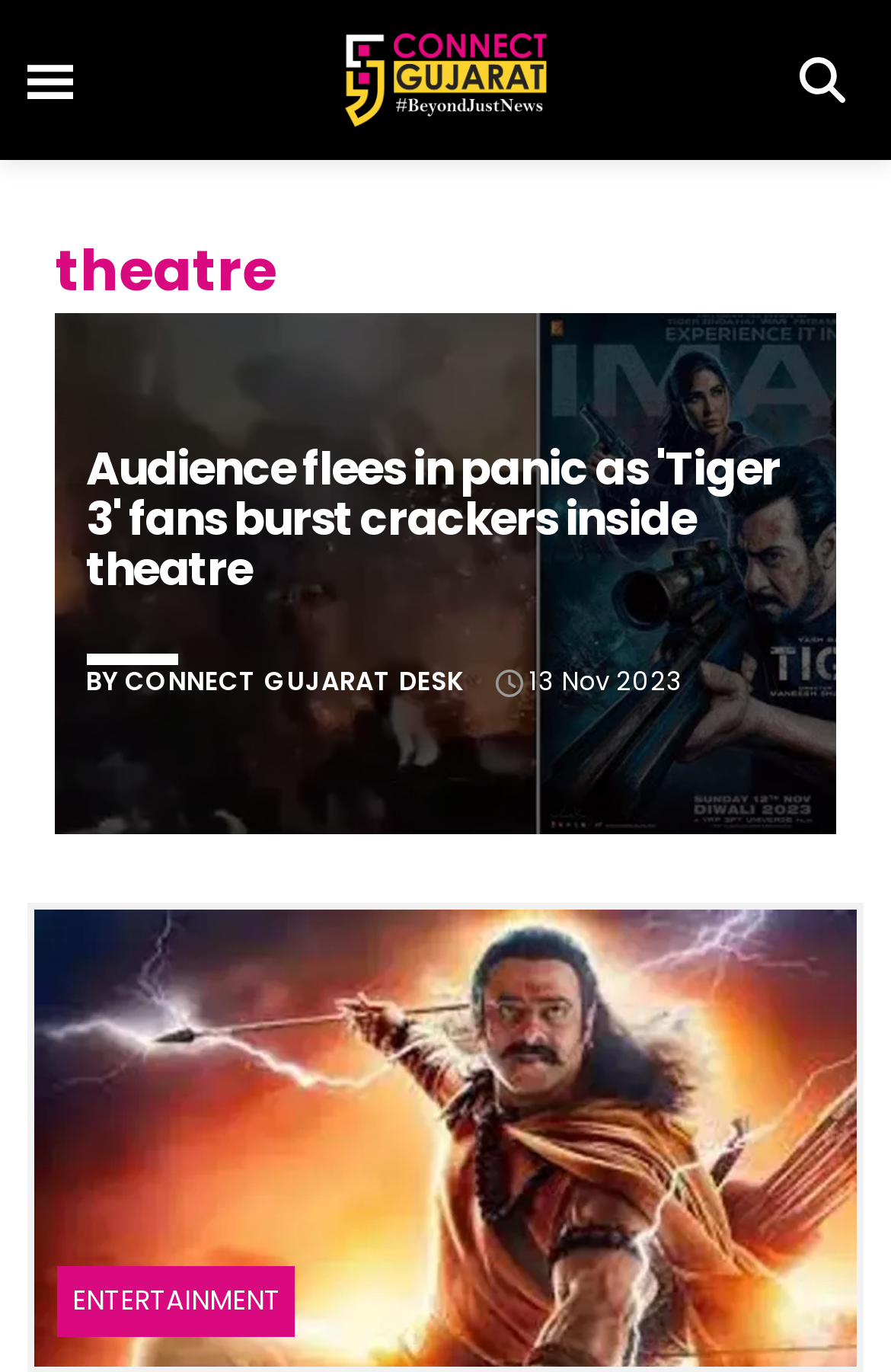What is the category of the link 'Gujarat'?
Offer a detailed and full explanation in response to the question.

I found the link 'Gujarat' and determined that it is a category, specifically 'Gujarat'.